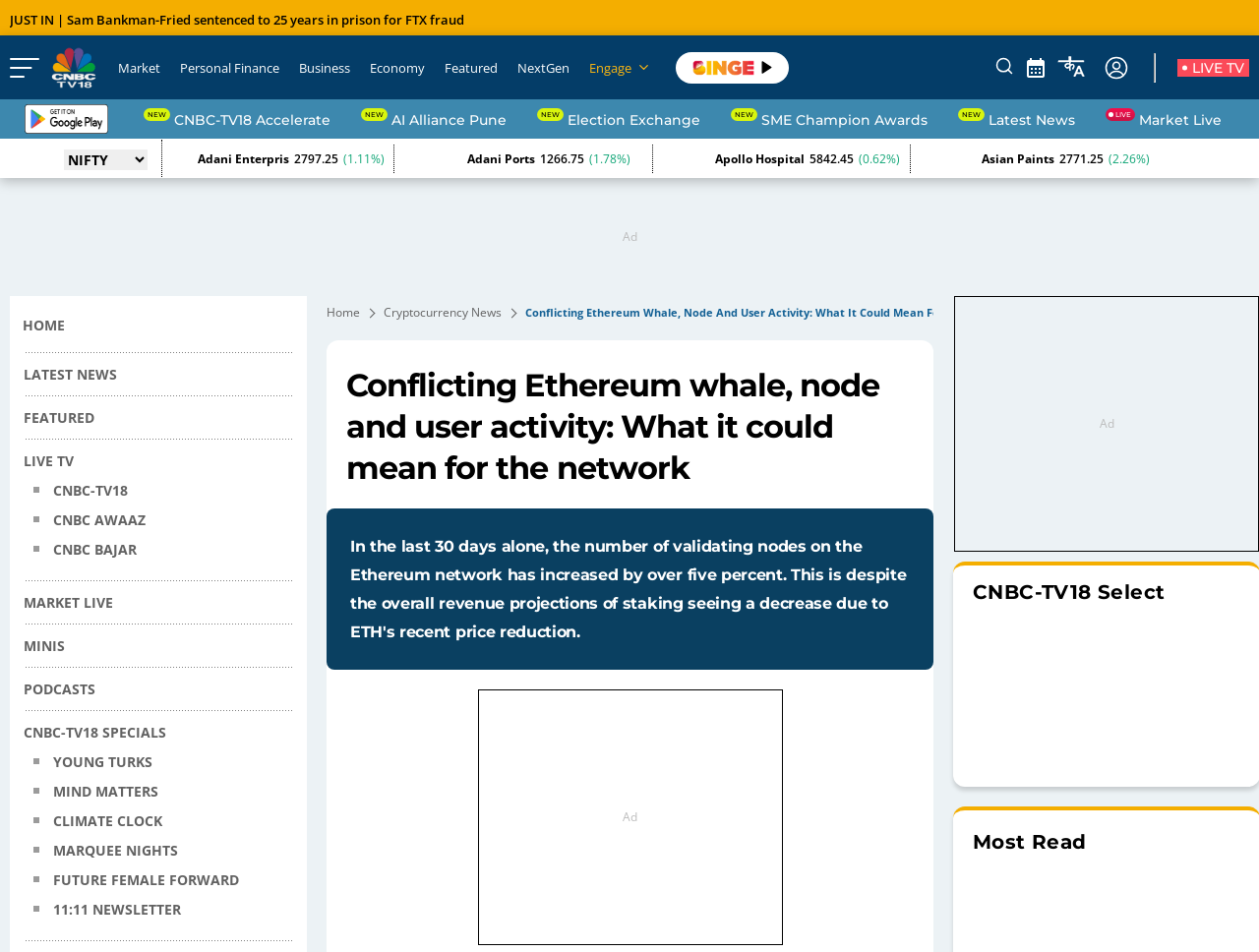Use a single word or phrase to answer the question:
What is the name of the award mentioned on the webpage?

HSBC SME Champion Awards